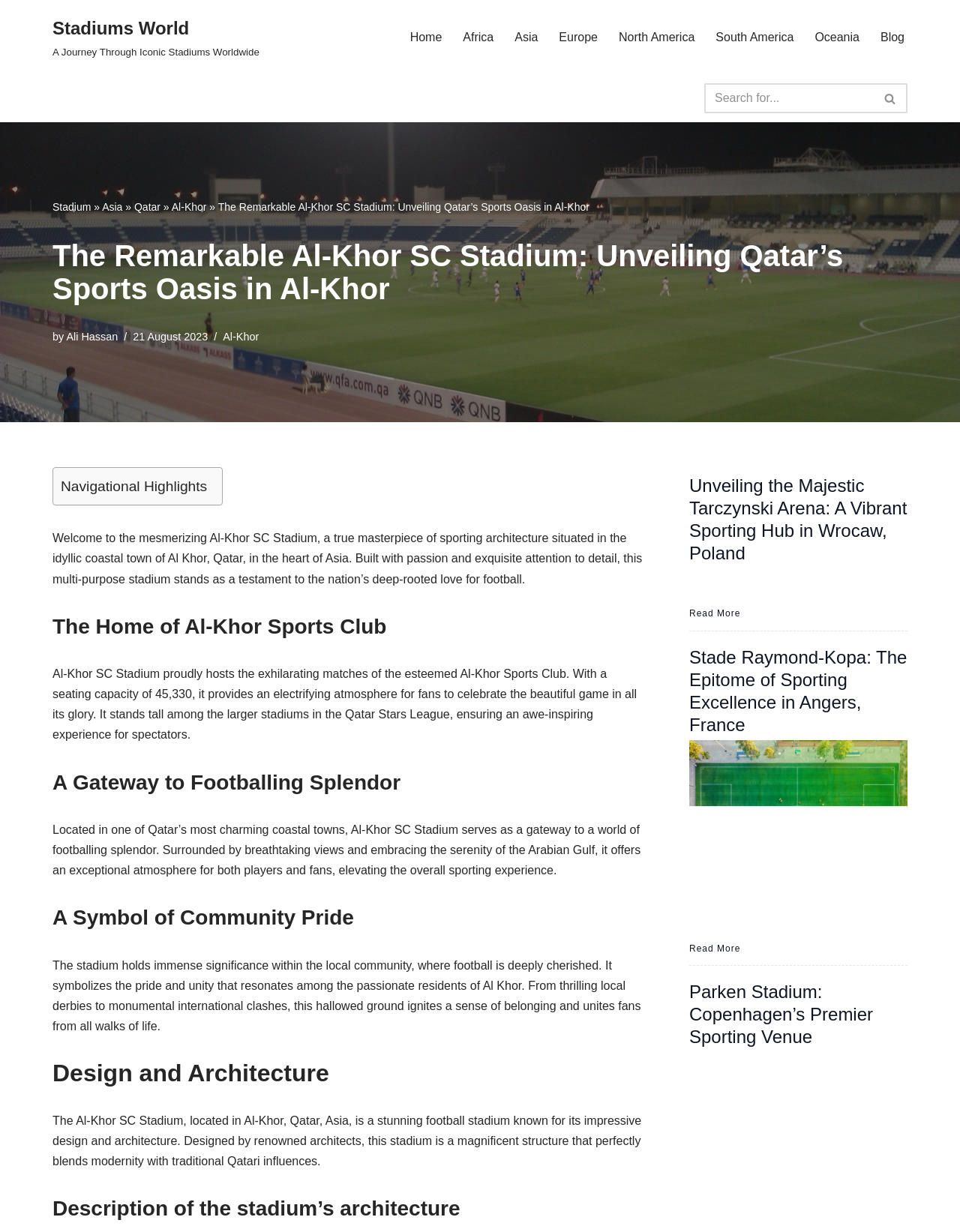Offer a meticulous description of the webpage's structure and content.

This webpage is about the Al-Khor SC Stadium in Qatar, featuring a detailed description of the stadium's architecture, history, and significance. At the top of the page, there is a navigation menu with links to different sections of the website, including "Home", "Africa", "Asia", "Europe", and more. Below the navigation menu, there is a search bar with a search button and an image of a magnifying glass.

The main content of the page is divided into several sections, each with a heading and a brief description. The first section is an introduction to the stadium, describing it as a "true masterpiece of sporting architecture" located in the coastal town of Al-Khor, Qatar. The section also mentions the stadium's seating capacity and its significance in the Qatar Stars League.

The next section is about the stadium's history and its role as a gateway to footballing splendor. It describes the stadium's location in a charming coastal town, surrounded by breathtaking views of the Arabian Gulf. The section also highlights the stadium's importance in the local community, where football is deeply cherished.

The following sections describe the stadium's design and architecture, its significance as a symbol of community pride, and its impressive features. There are also headings and links to other related articles, such as "Unveiling the Majestic Tarczynski Arena: A Vibrant Sporting Hub in Wrocaw, Poland" and "Stade Raymond-Kopa: The Epitome of Sporting Excellence in Angers, France".

Throughout the page, there are several images and links to other articles, as well as a breadcrumbs navigation menu at the top of the page, showing the current location within the website. Overall, the webpage provides a detailed and informative description of the Al-Khor SC Stadium, its history, and its significance in the world of football.